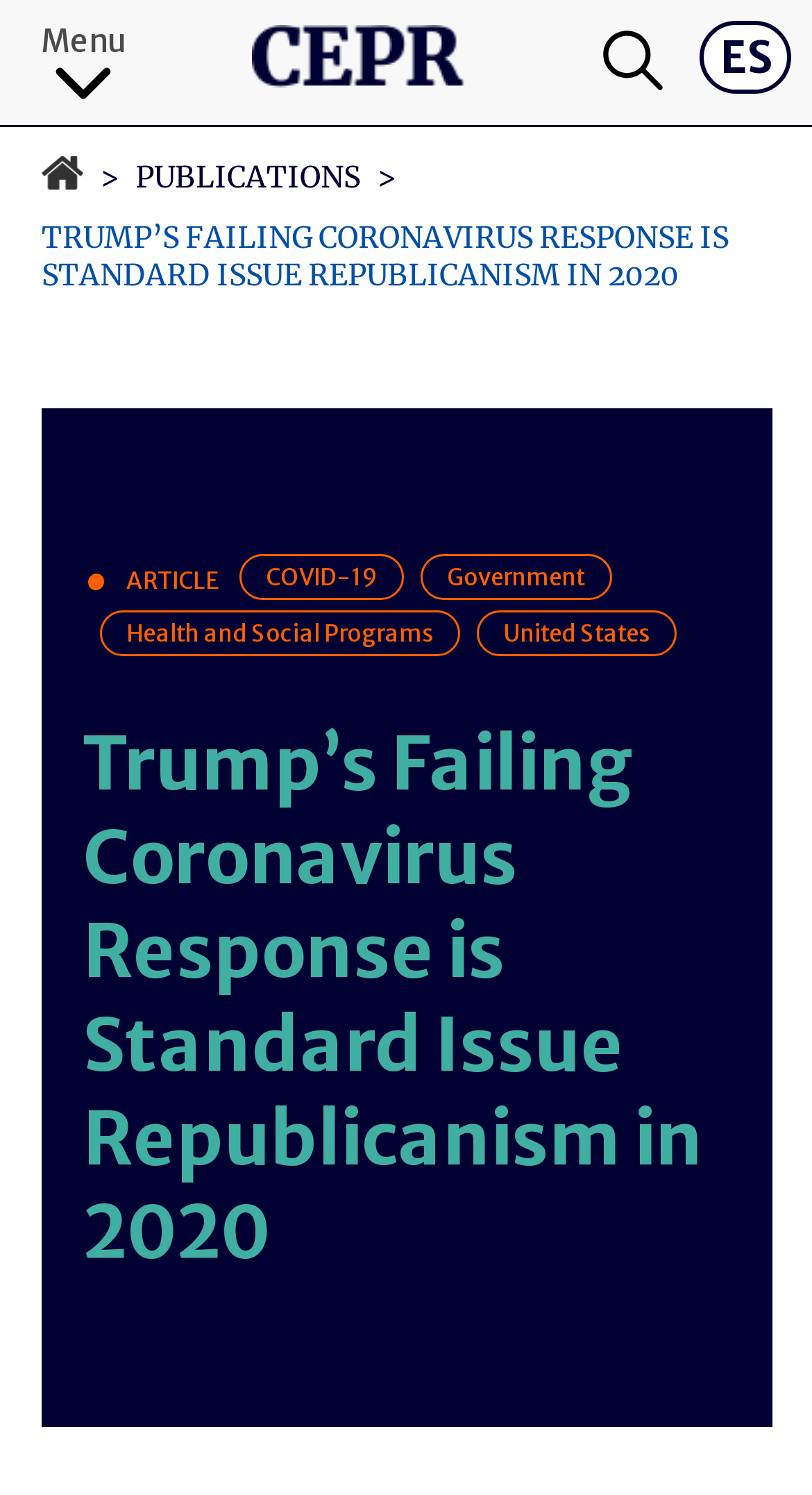Respond to the following question using a concise word or phrase: 
What is the name of the organization?

Center for Economic and Policy Research